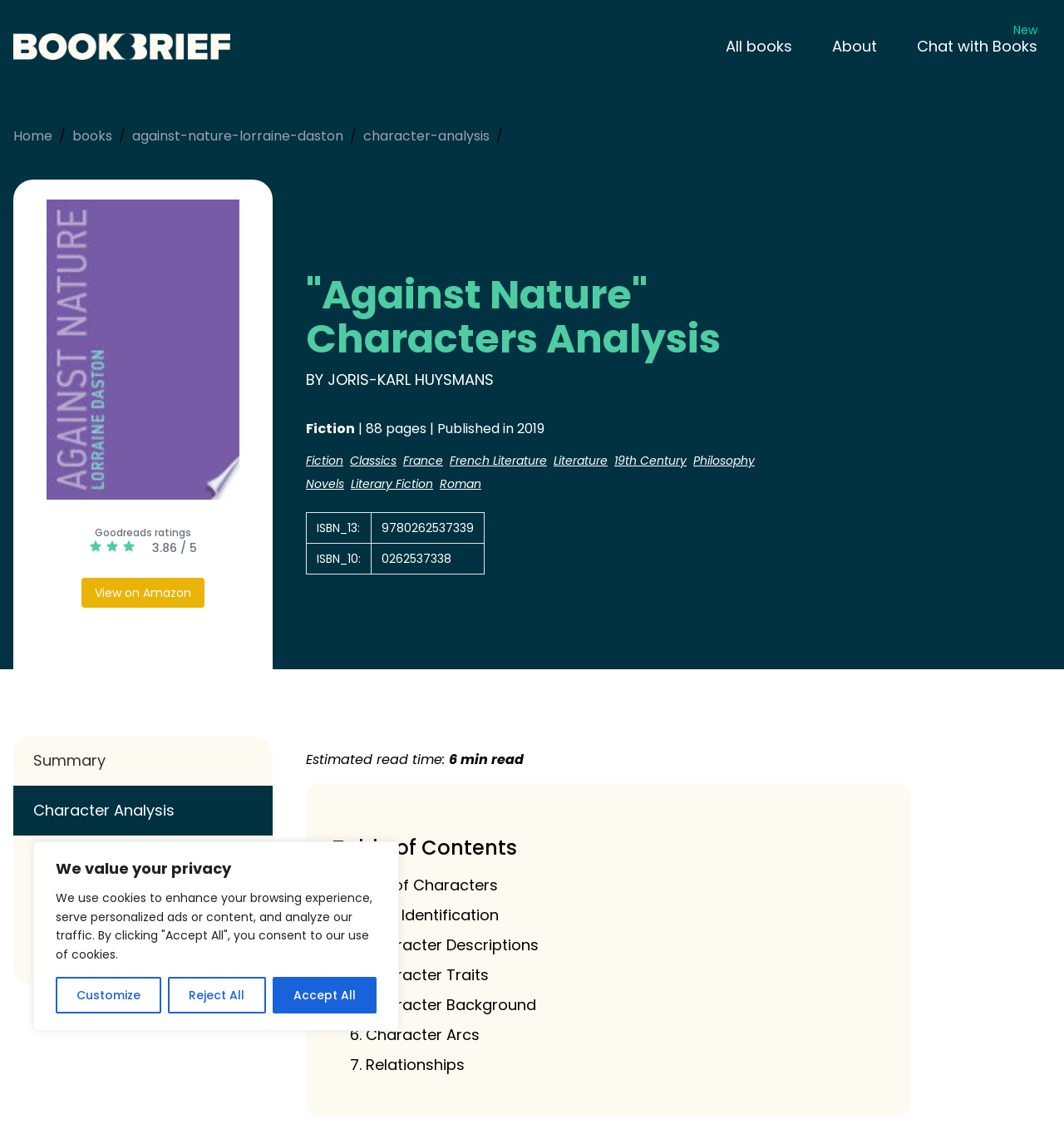Identify the bounding box for the UI element described as: "info@collegiategolf.com". Ensure the coordinates are four float numbers between 0 and 1, formatted as [left, top, right, bottom].

None